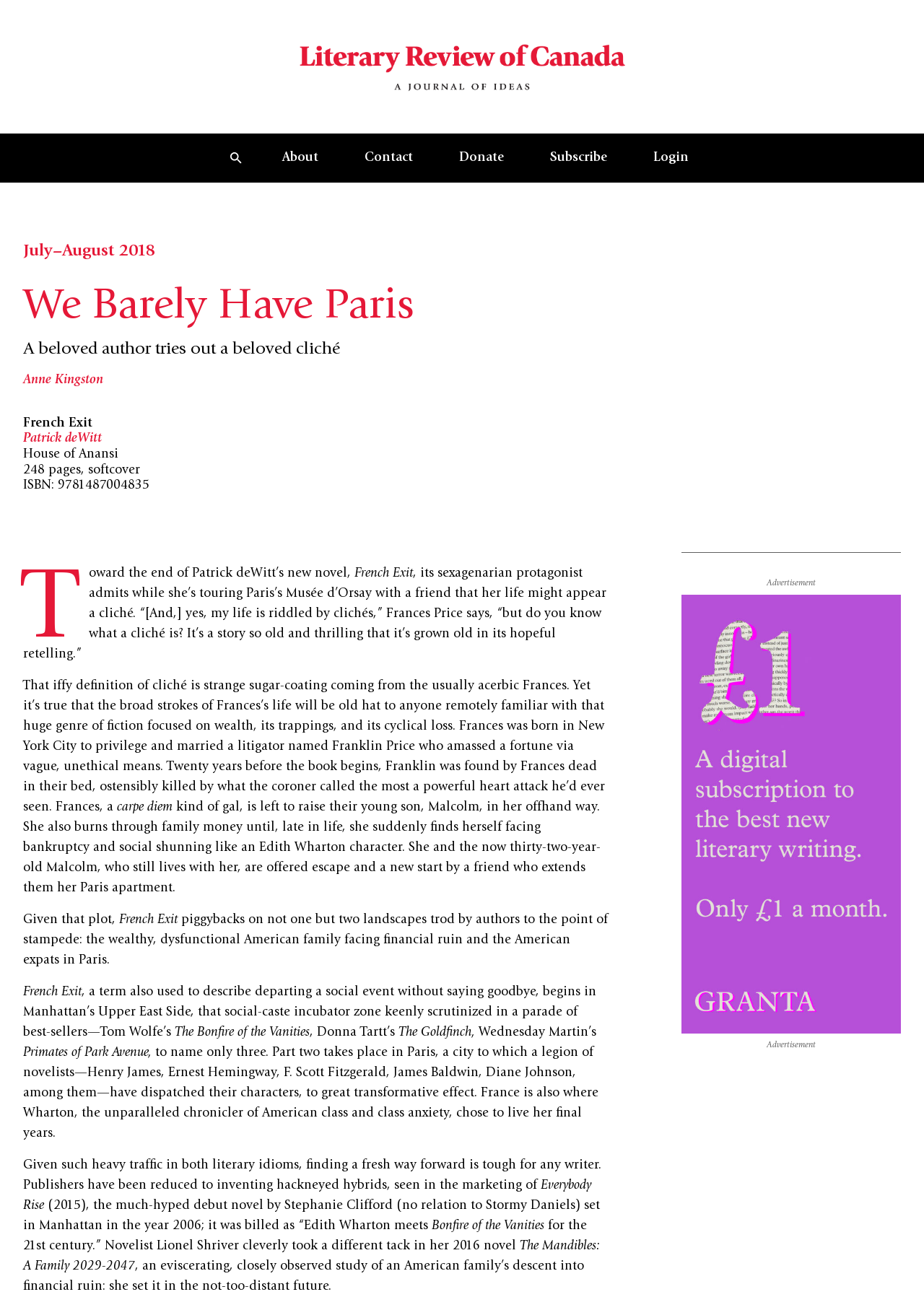Who is the author of the novel being reviewed?
Using the picture, provide a one-word or short phrase answer.

Patrick deWitt